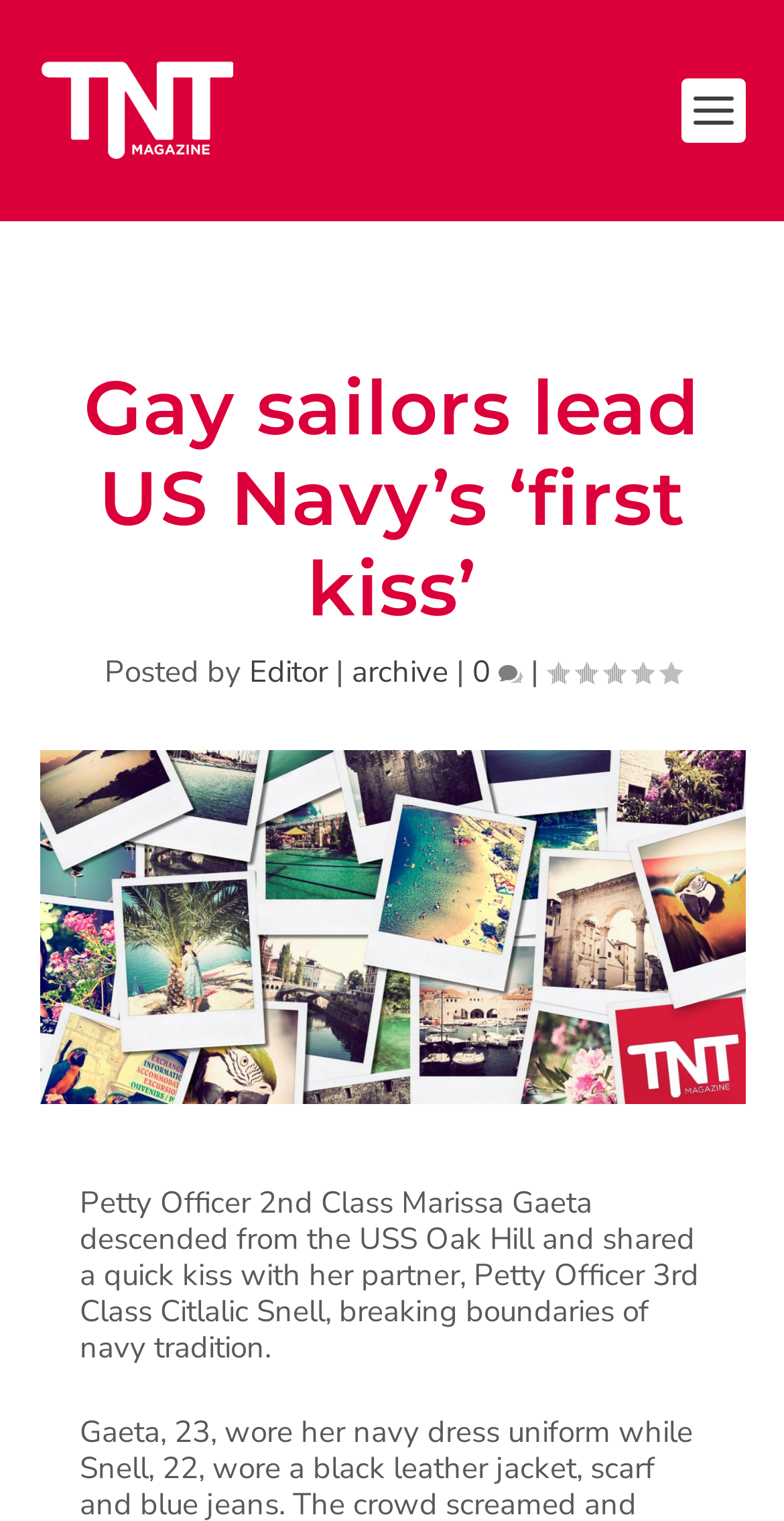What is the name of the magazine?
Using the image as a reference, deliver a detailed and thorough answer to the question.

I found the answer by looking at the top-left corner of the webpage, where there is a link with the text 'TNT Magazine'.